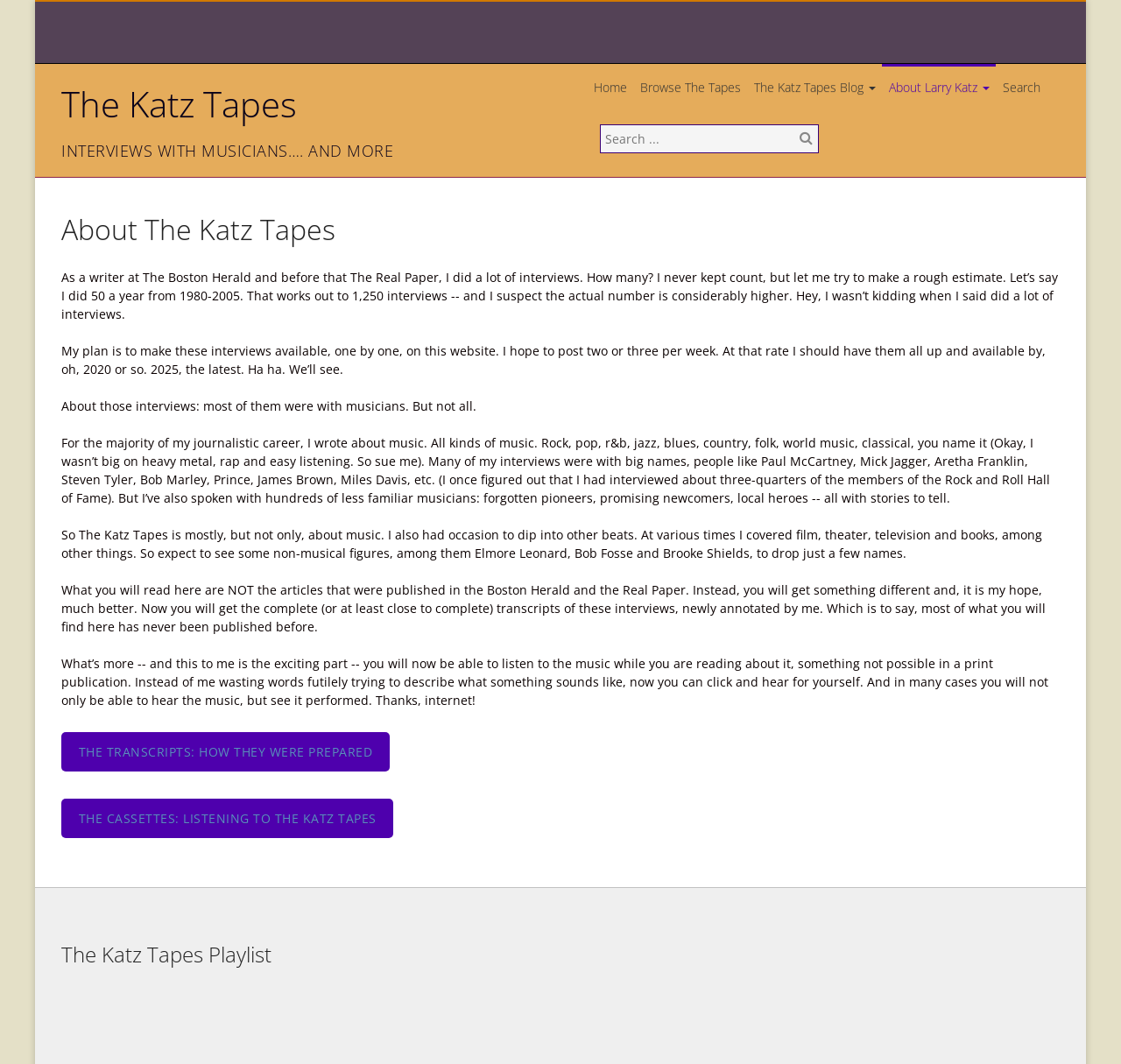Find the bounding box coordinates of the element to click in order to complete this instruction: "Search for something". The bounding box coordinates must be four float numbers between 0 and 1, denoted as [left, top, right, bottom].

[0.535, 0.117, 0.73, 0.144]